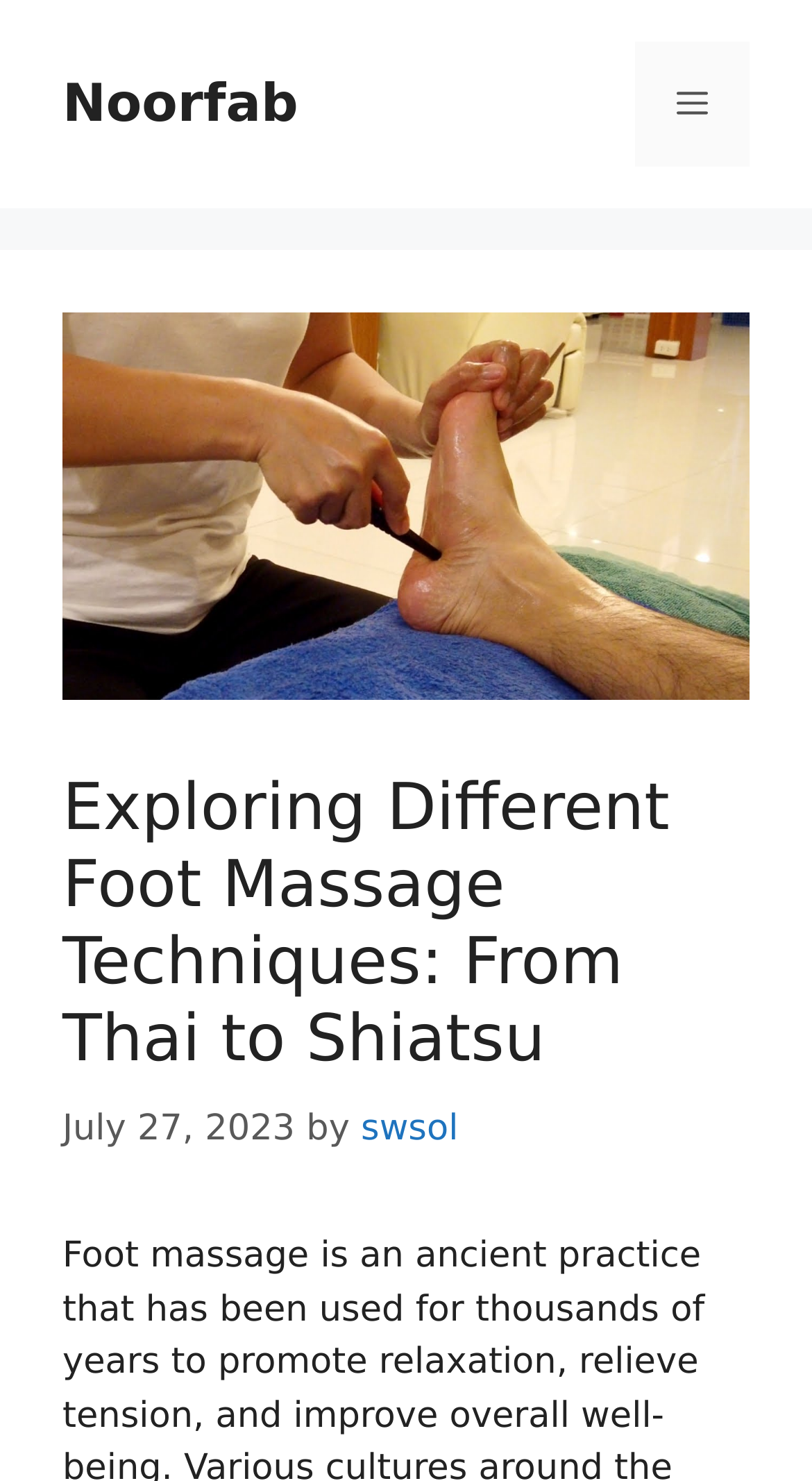Give the bounding box coordinates for the element described as: "alt="Protect Patients Now"".

None